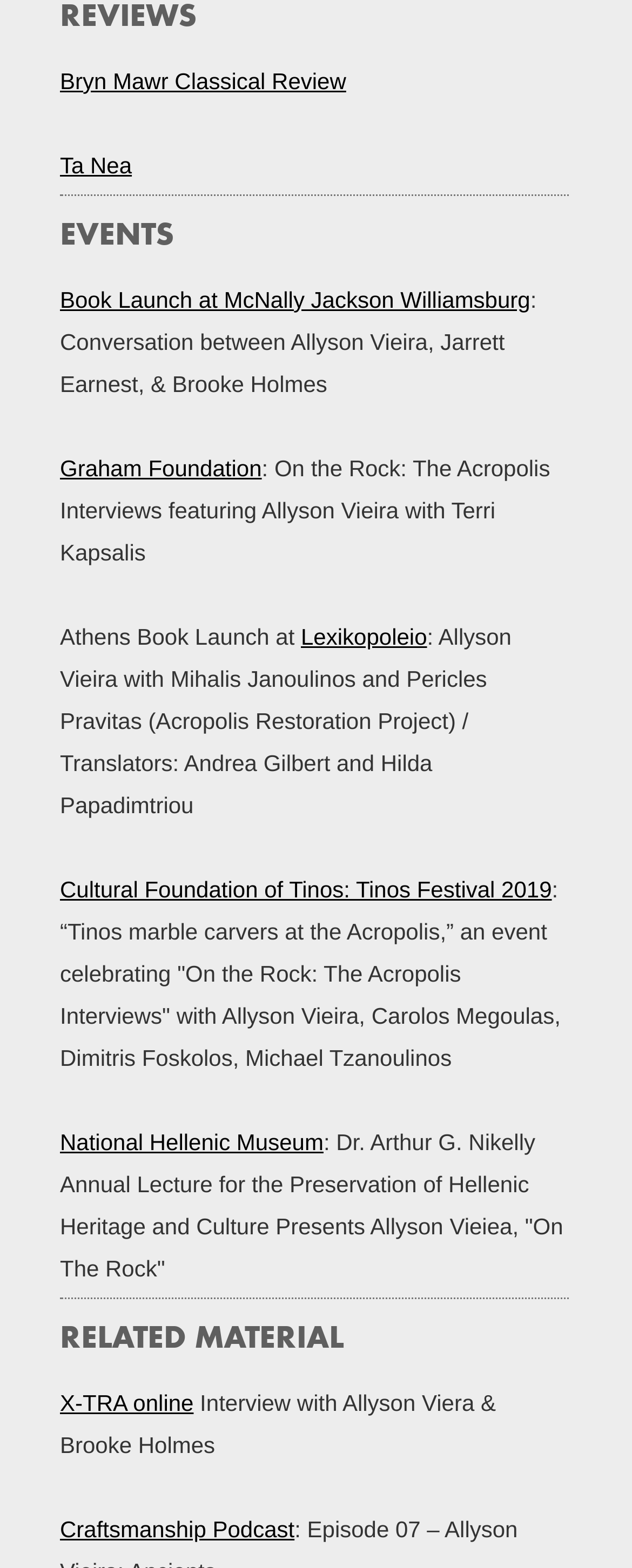How many links are there under the 'RELATED MATERIAL' heading?
Refer to the image and provide a concise answer in one word or phrase.

2